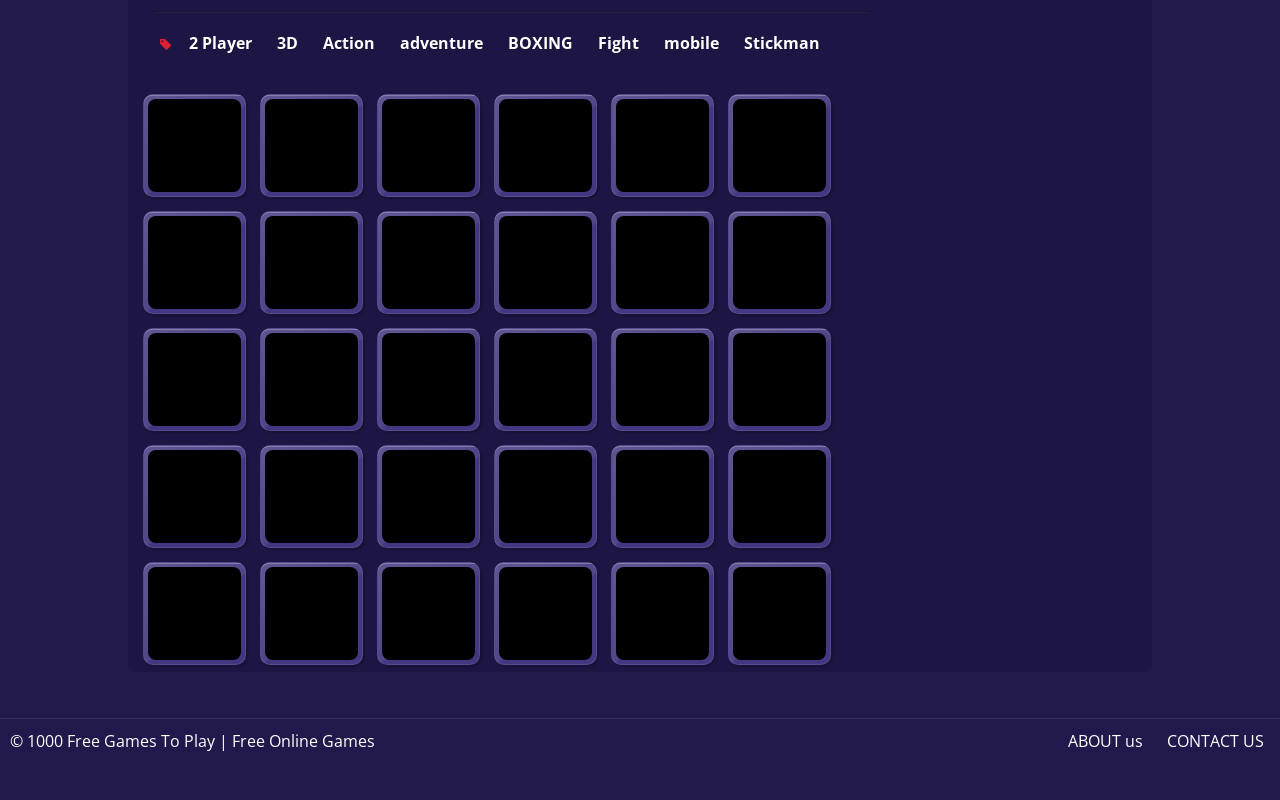Identify the bounding box coordinates necessary to click and complete the given instruction: "Click on 2 Player".

[0.148, 0.04, 0.197, 0.068]